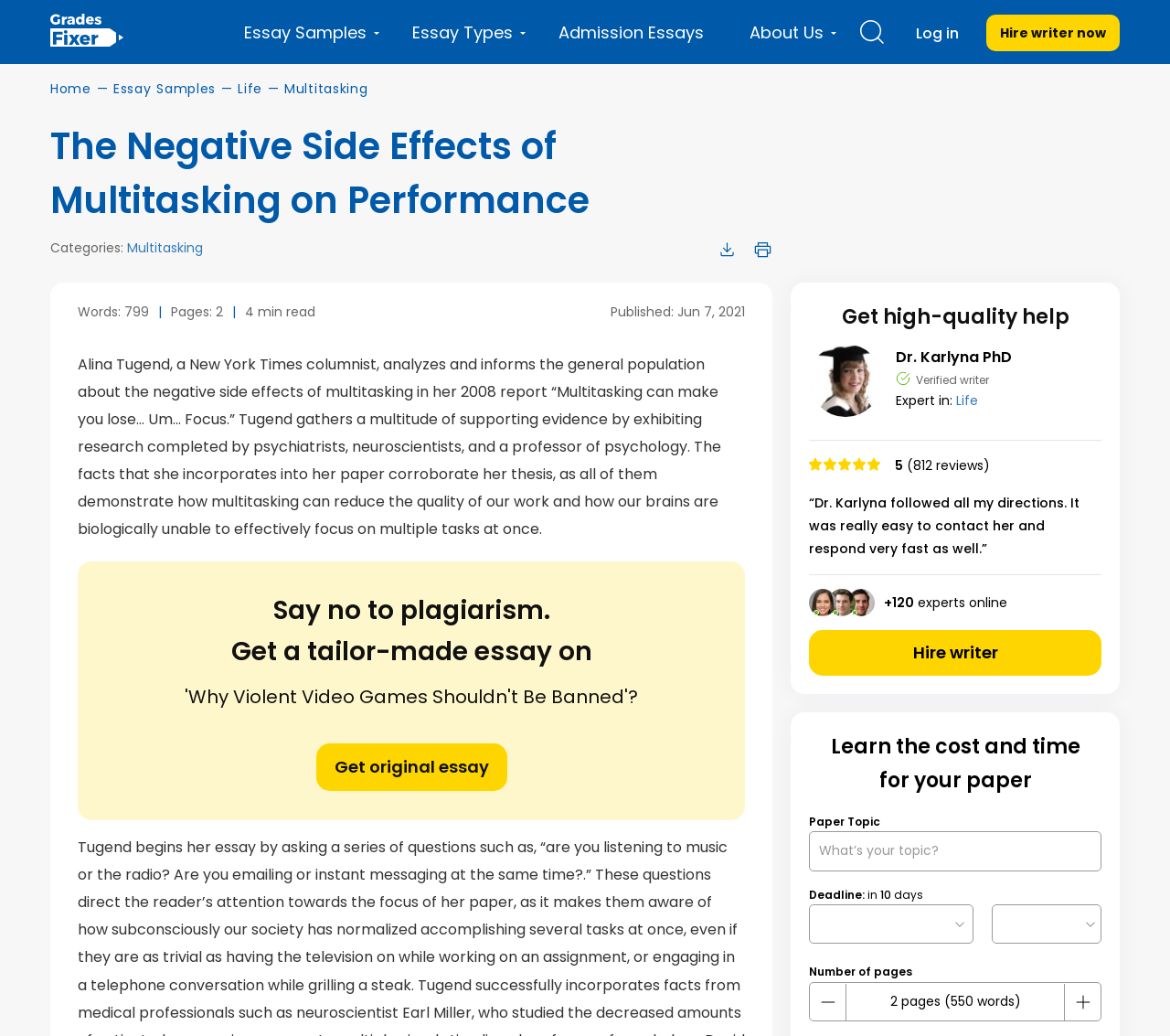Identify and extract the main heading of the webpage.

The Negative Side Effects of Multitasking on Performance